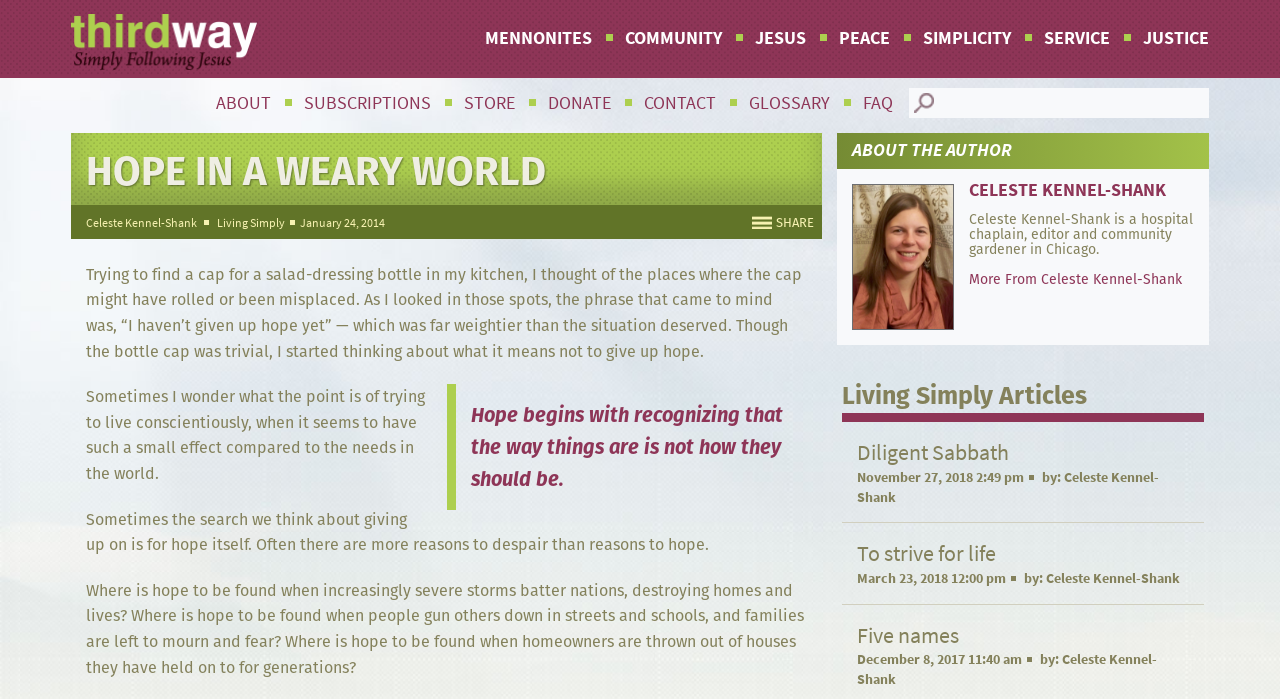Please identify the bounding box coordinates of the element's region that I should click in order to complete the following instruction: "Click on the 'Third Way: Mennonite News' link". The bounding box coordinates consist of four float numbers between 0 and 1, i.e., [left, top, right, bottom].

[0.055, 0.02, 0.201, 0.1]